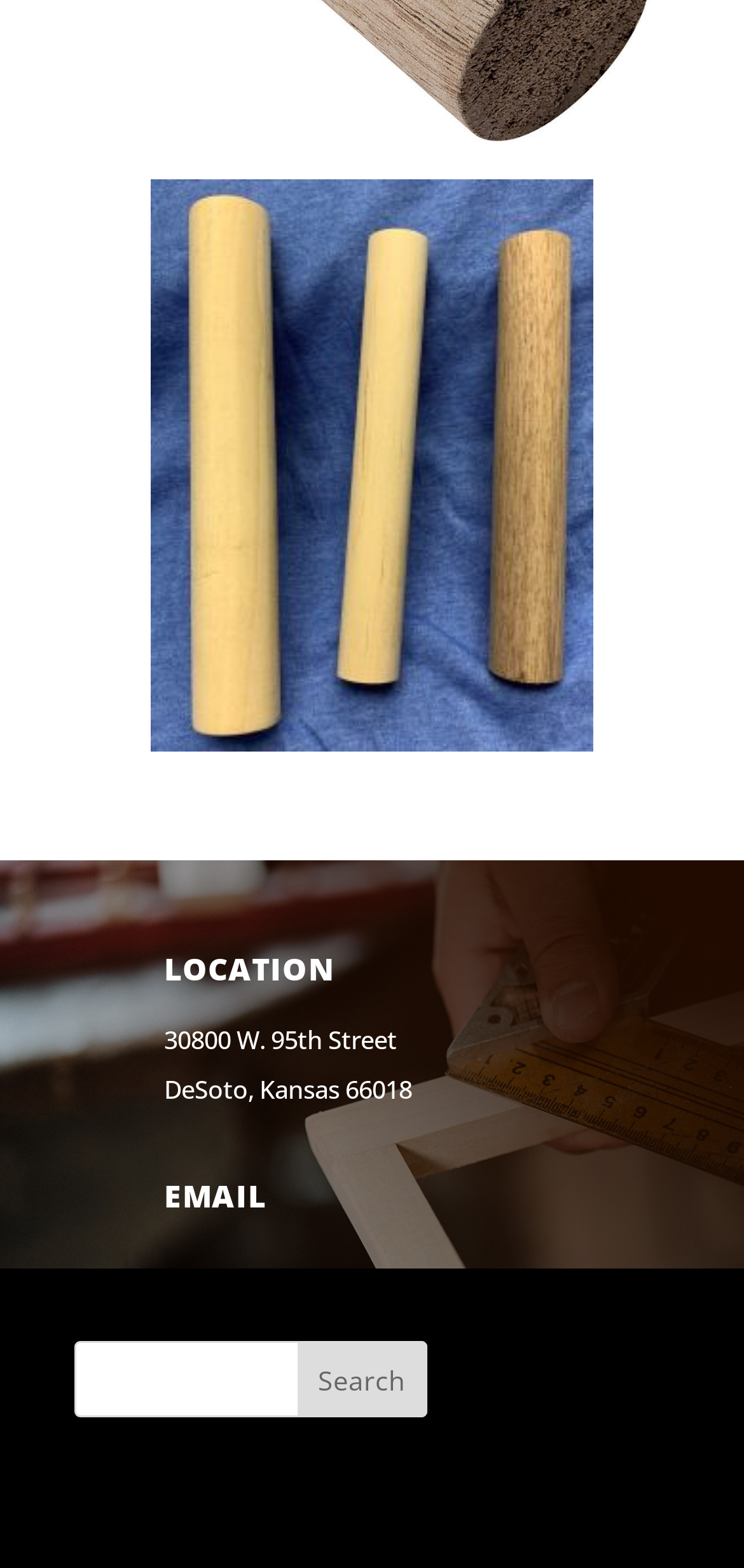What is the purpose of the button in the search section?
Answer the question in as much detail as possible.

I found the purpose of the button by looking at the button element with the content 'Search' which is a child of the search element.